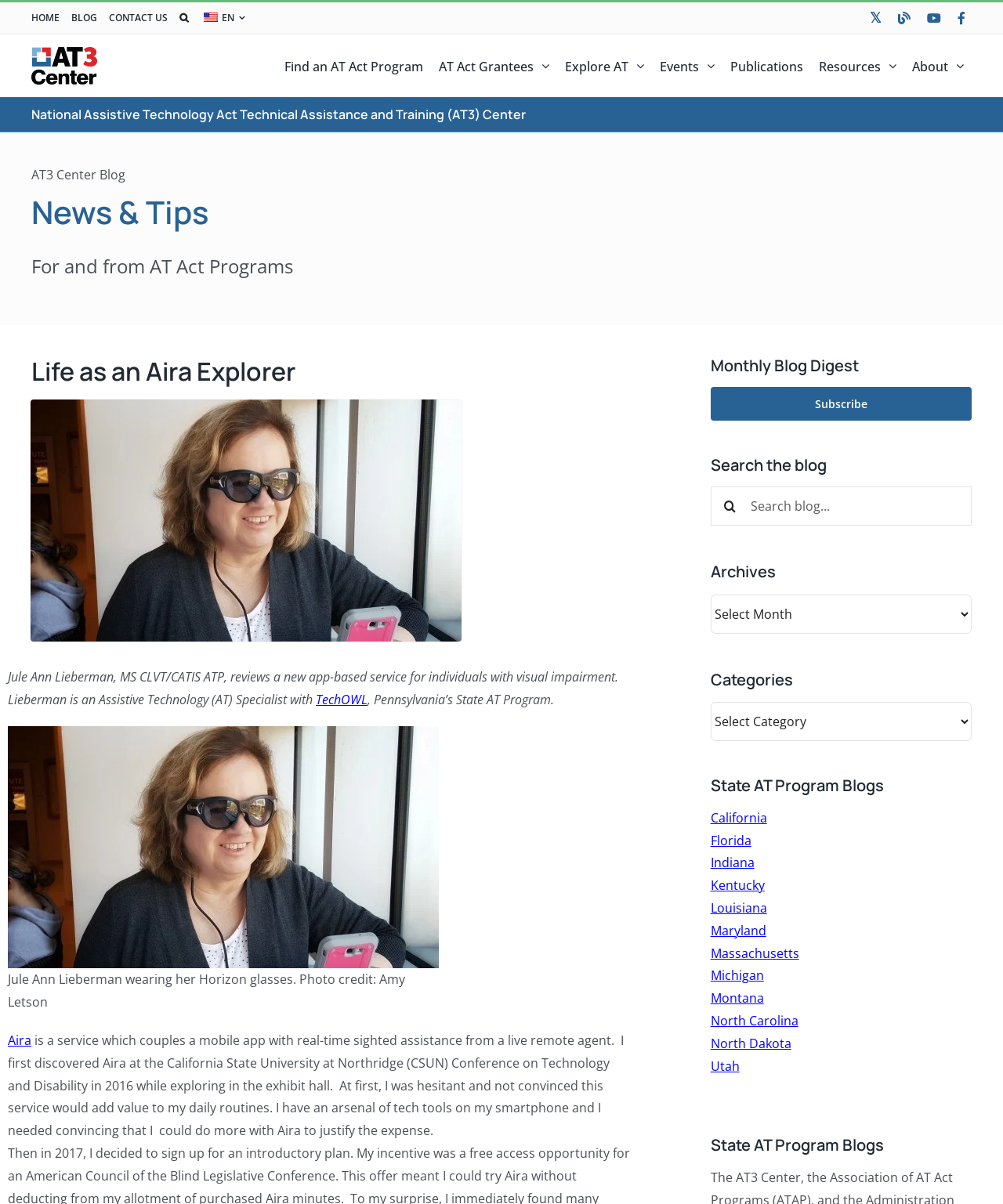Answer briefly with one word or phrase:
What is the name of the author of the article?

Jule Ann Lieberman